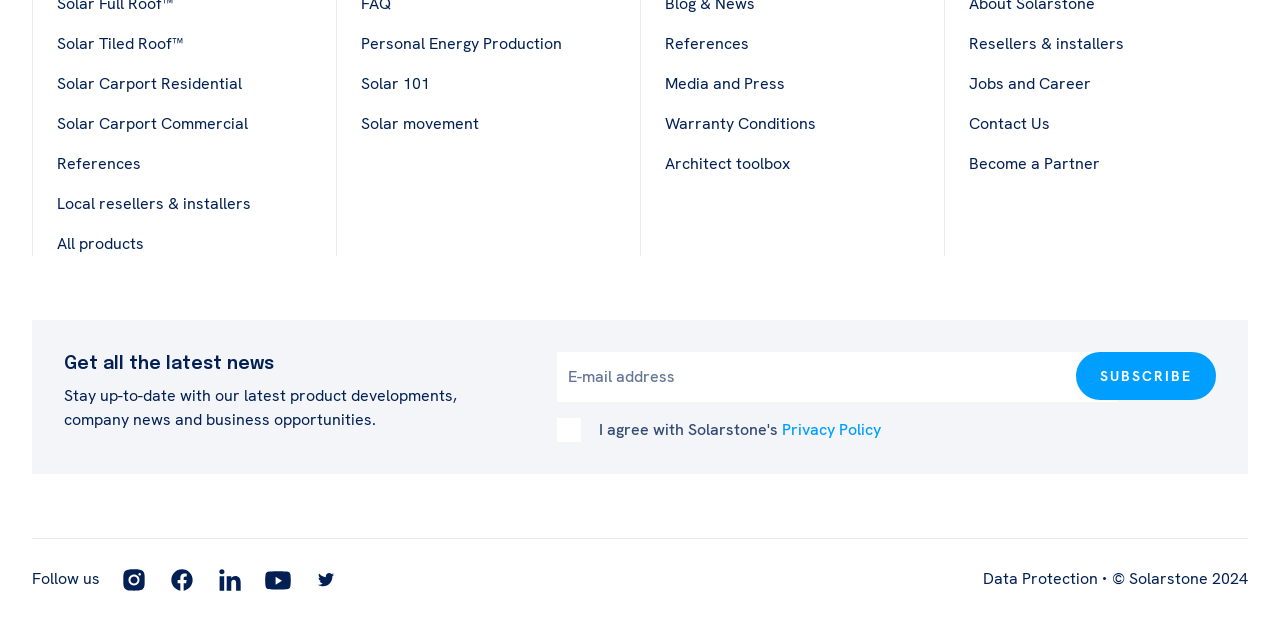Please specify the bounding box coordinates for the clickable region that will help you carry out the instruction: "Subscribe to the newsletter".

[0.841, 0.554, 0.95, 0.629]